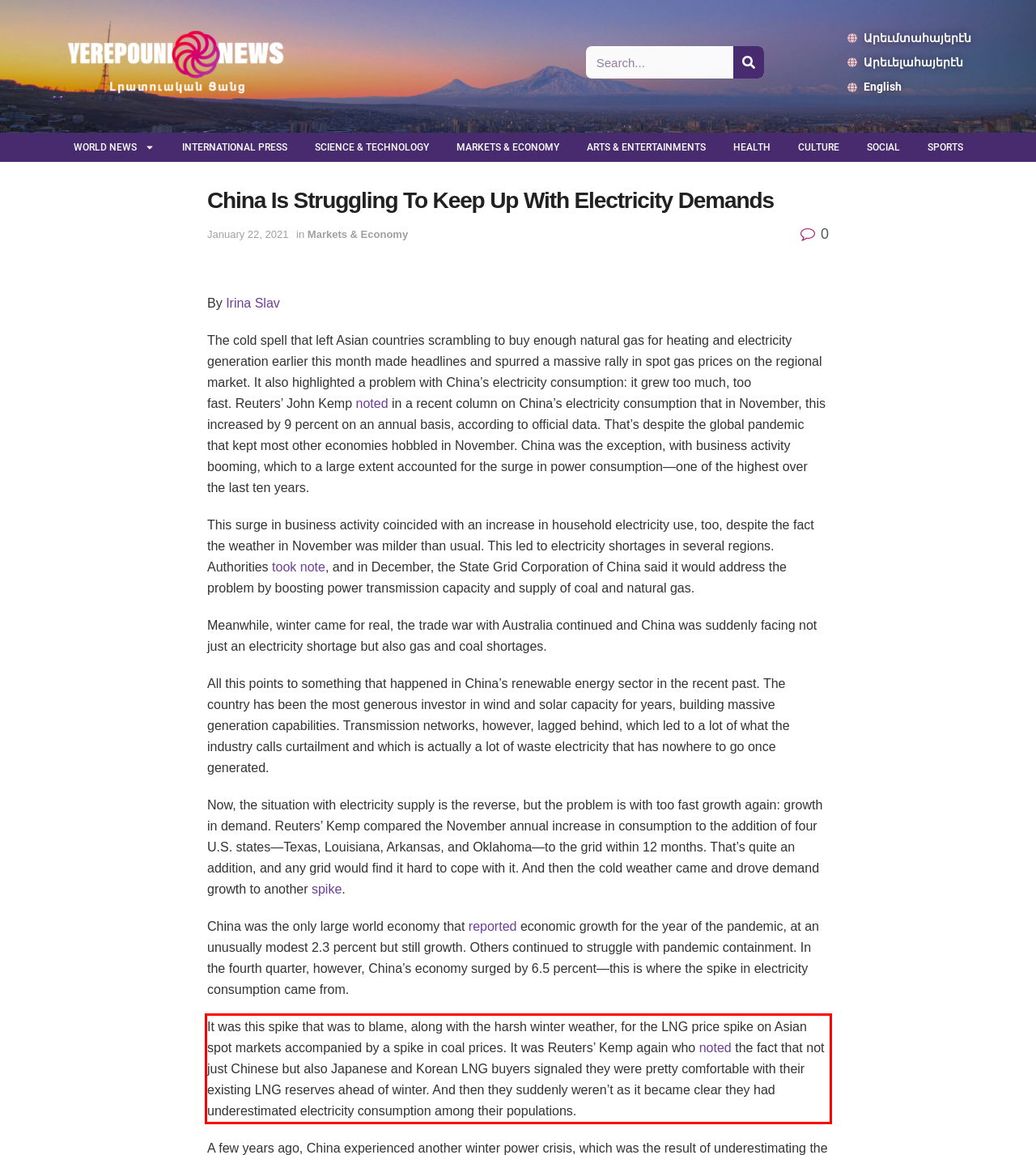Within the provided webpage screenshot, find the red rectangle bounding box and perform OCR to obtain the text content.

It was this spike that was to blame, along with the harsh winter weather, for the LNG price spike on Asian spot markets accompanied by a spike in coal prices. It was Reuters’ Kemp again who noted the fact that not just Chinese but also Japanese and Korean LNG buyers signaled they were pretty comfortable with their existing LNG reserves ahead of winter. And then they suddenly weren’t as it became clear they had underestimated electricity consumption among their populations.